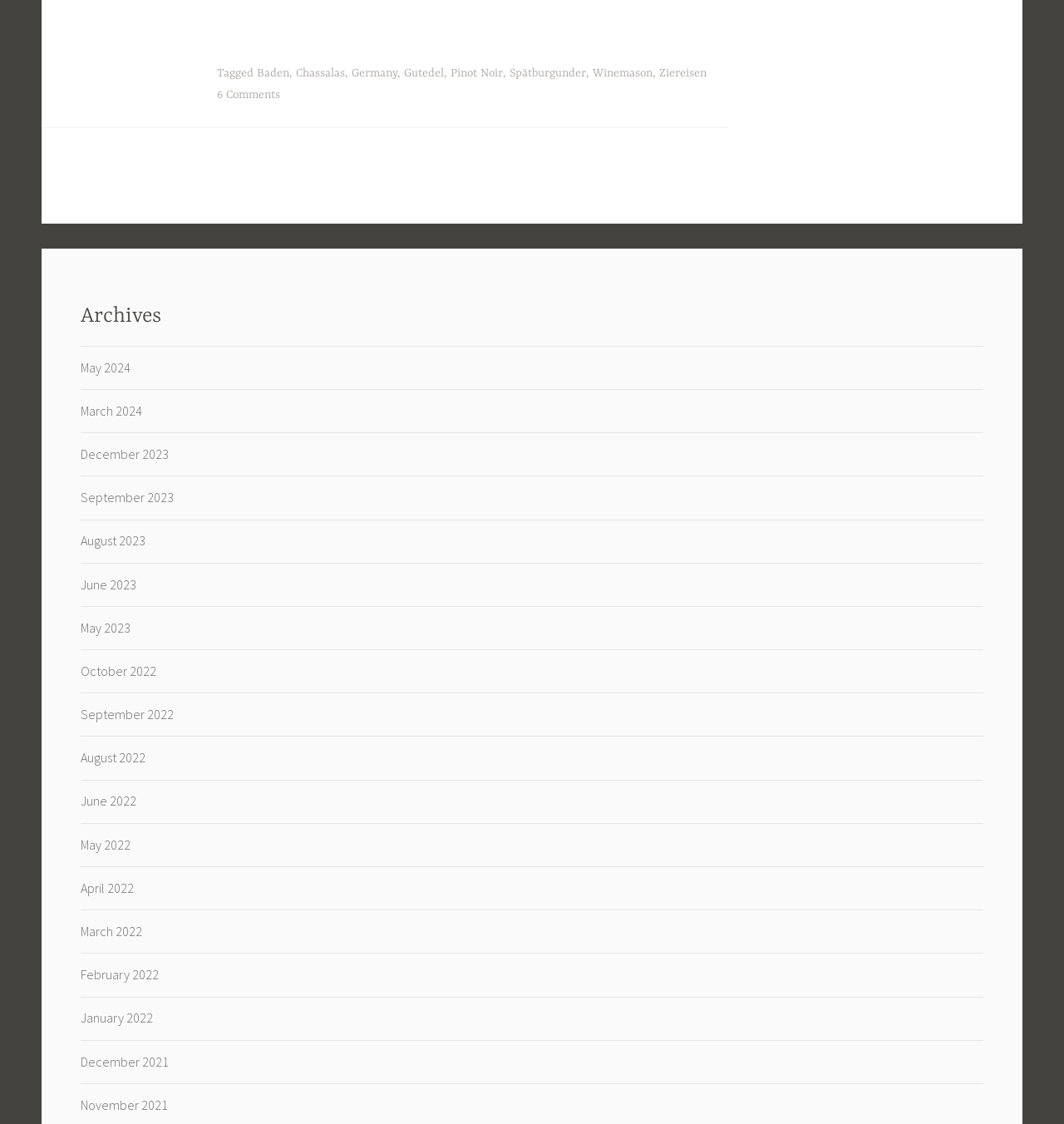Locate the bounding box coordinates of the element I should click to achieve the following instruction: "Check comments".

[0.204, 0.078, 0.263, 0.09]